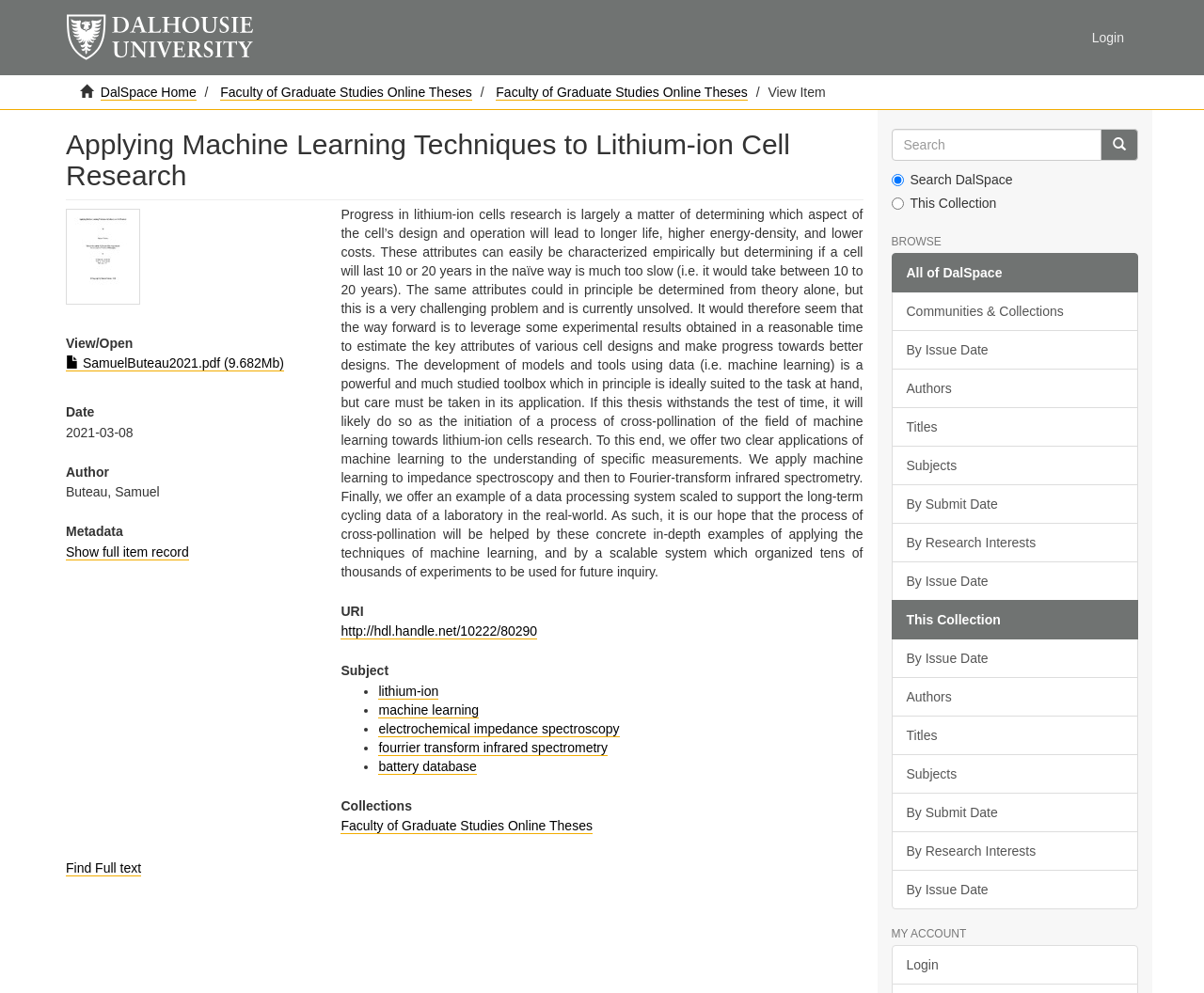Determine the bounding box coordinates of the element's region needed to click to follow the instruction: "Go to the home page". Provide these coordinates as four float numbers between 0 and 1, formatted as [left, top, right, bottom].

None